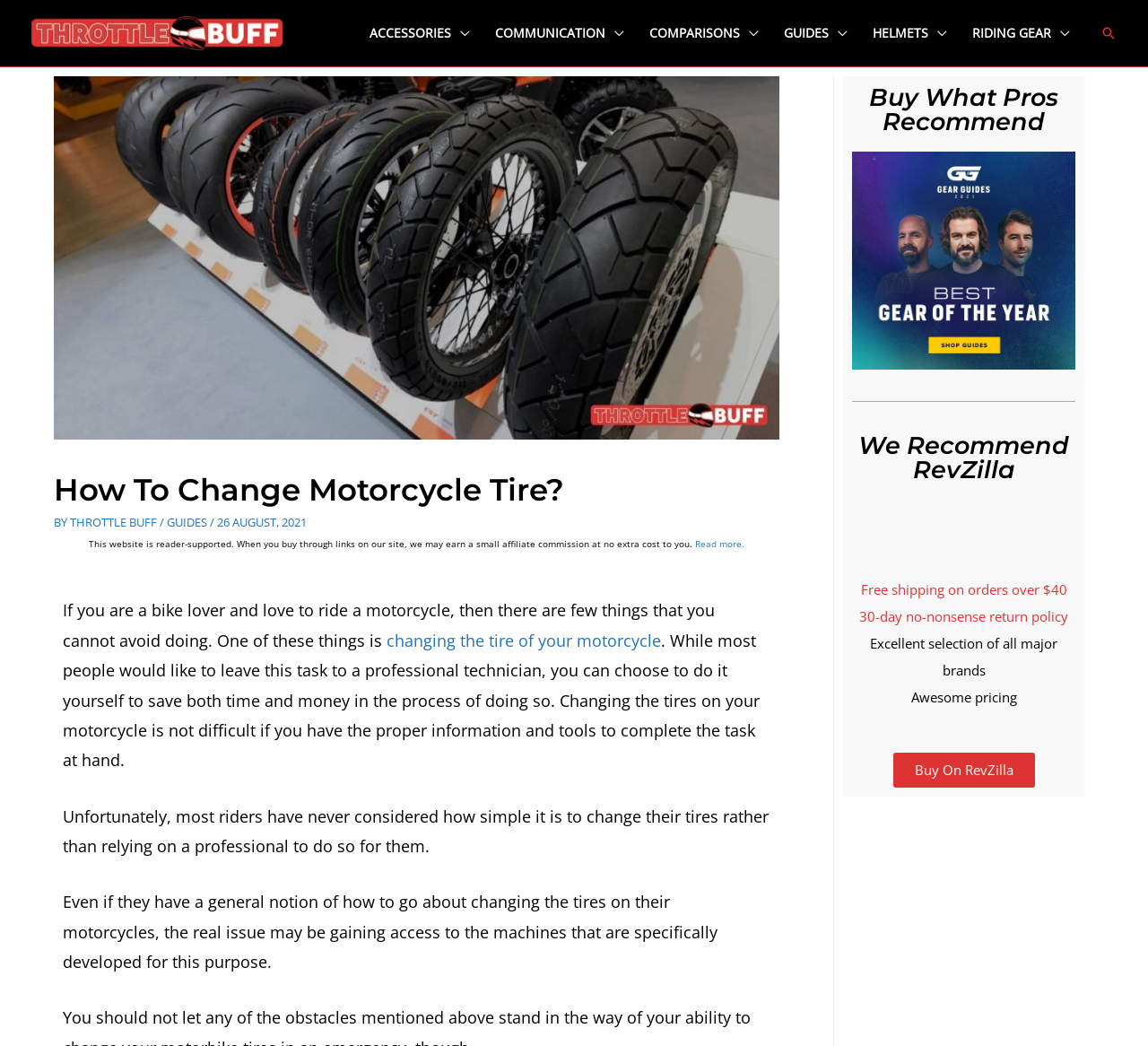What is the website's name?
Provide a detailed and extensive answer to the question.

The website's name is 'Throttle Buff' which can be found at the top left corner of the webpage, inside the 'How To Change Motorcycle Tire? — Throttle Buff' element.